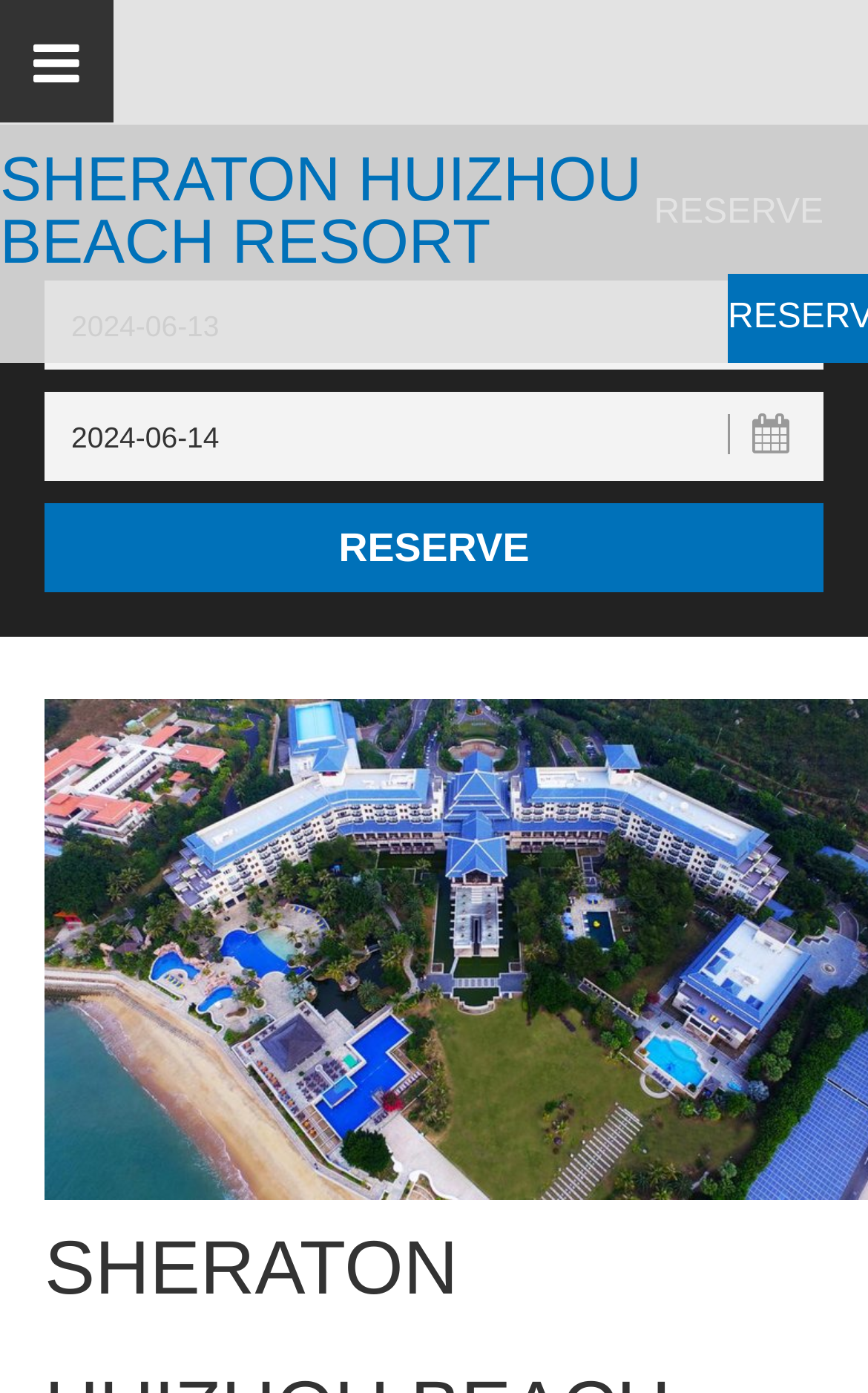Create a full and detailed caption for the entire webpage.

The webpage is for the Sheraton Huizhou Beach Resort's official website. At the top, there is a heading that reads "SHERATON HUIZHOU BEACH RESORT" in a prominent font. Below the heading, there is a link with a small icon, likely a social media or bookmarking icon. 

On the right side of the page, near the top, there is a "RESERVE" button. Below the heading, there is a section for booking a room, which includes two text boxes for "Check in" and "Check out" dates, with default dates of "2024-06-13" and "2024-06-14" respectively. The "Check in" and "Check out" text boxes are positioned side by side, with the "Check in" box on the left and the "Check out" box on the right. 

Below the text boxes, there is a "Reserve" button, which is centered and has the text "RESERVE" in a slightly smaller font. The overall layout is organized, with clear headings and concise text, making it easy to navigate and book a room at the resort.